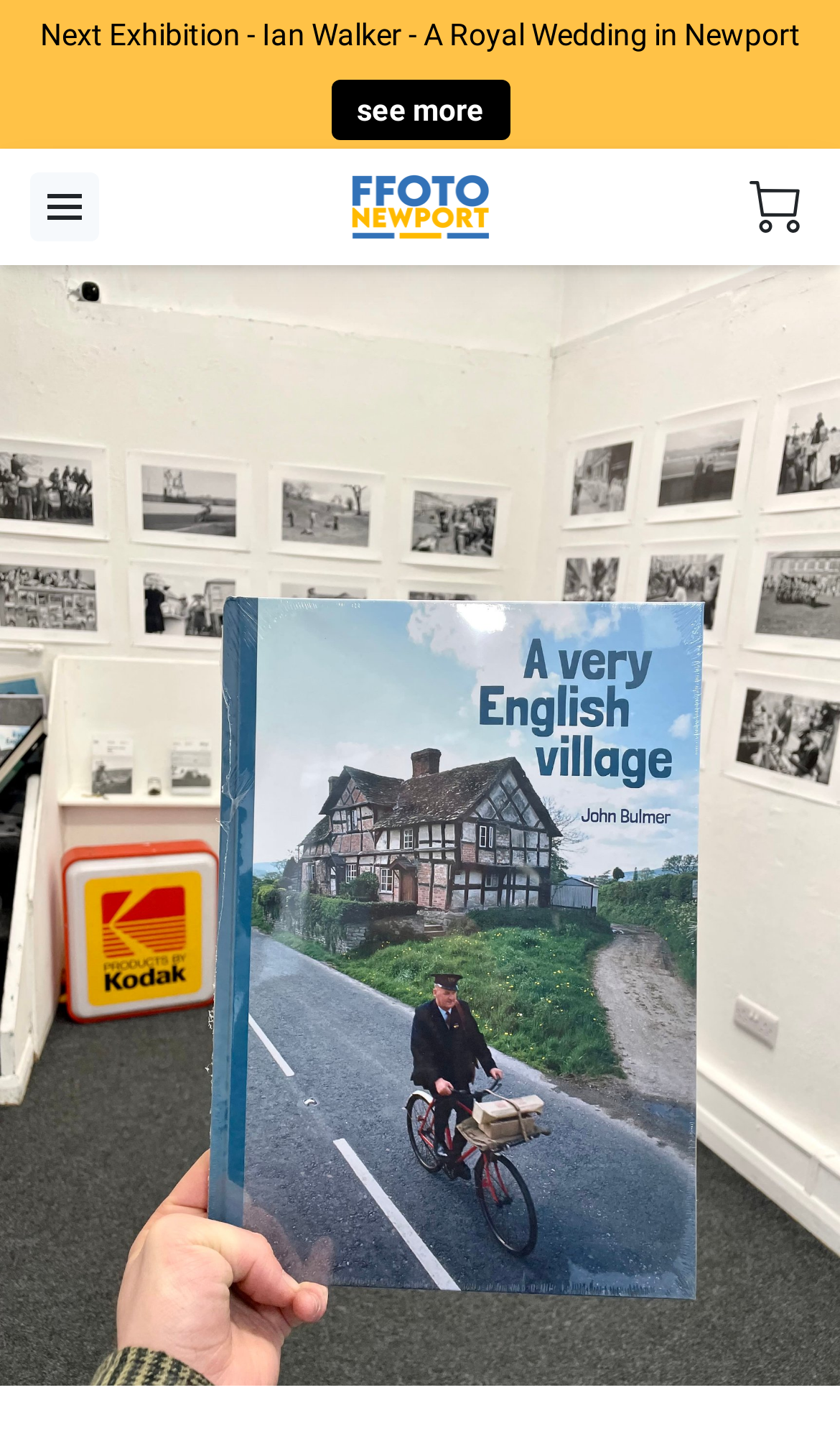Provide the bounding box for the UI element matching this description: "see more".

[0.394, 0.056, 0.606, 0.098]